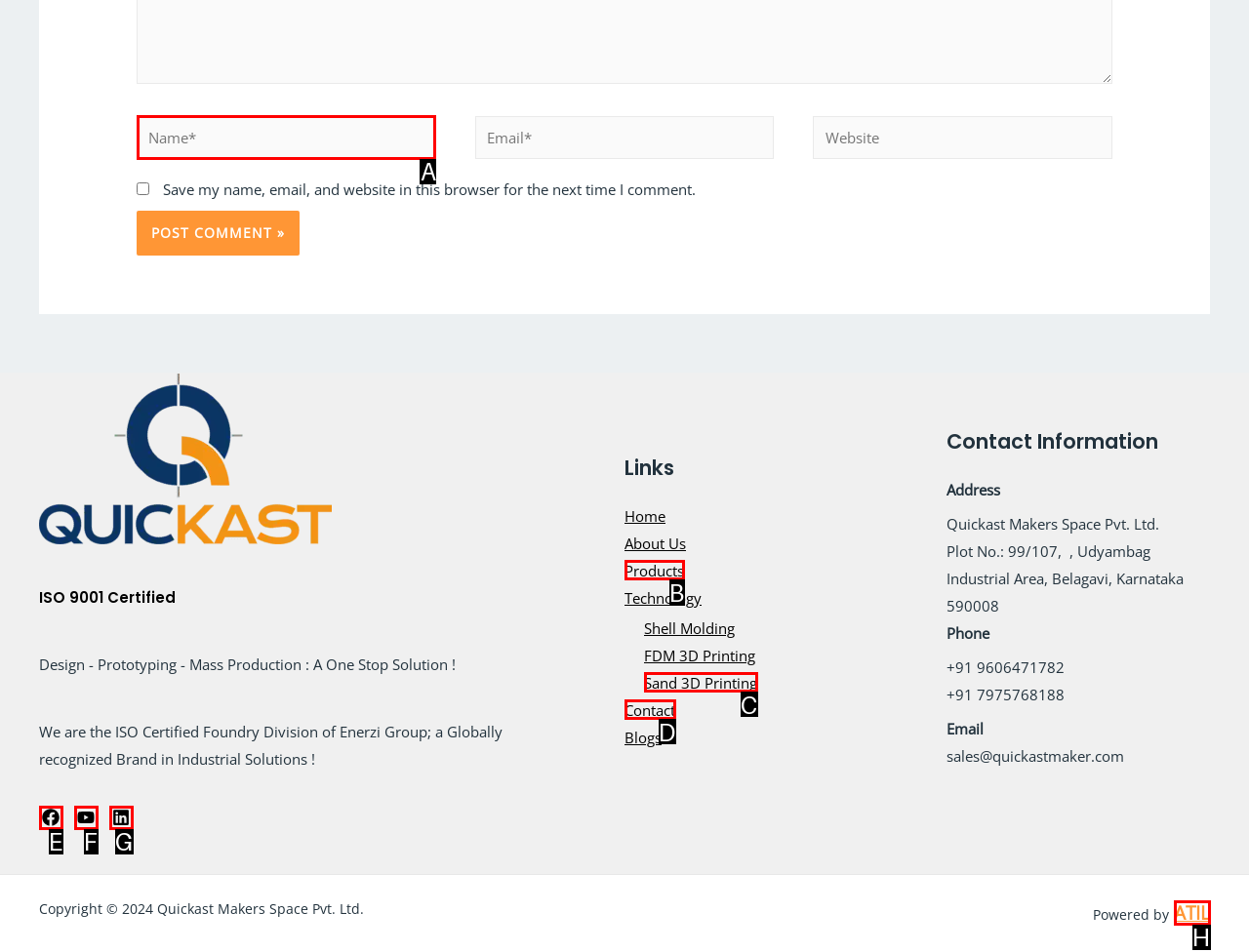Find the option that matches this description: parent_node: Name* name="author" placeholder="Name*"
Provide the matching option's letter directly.

A